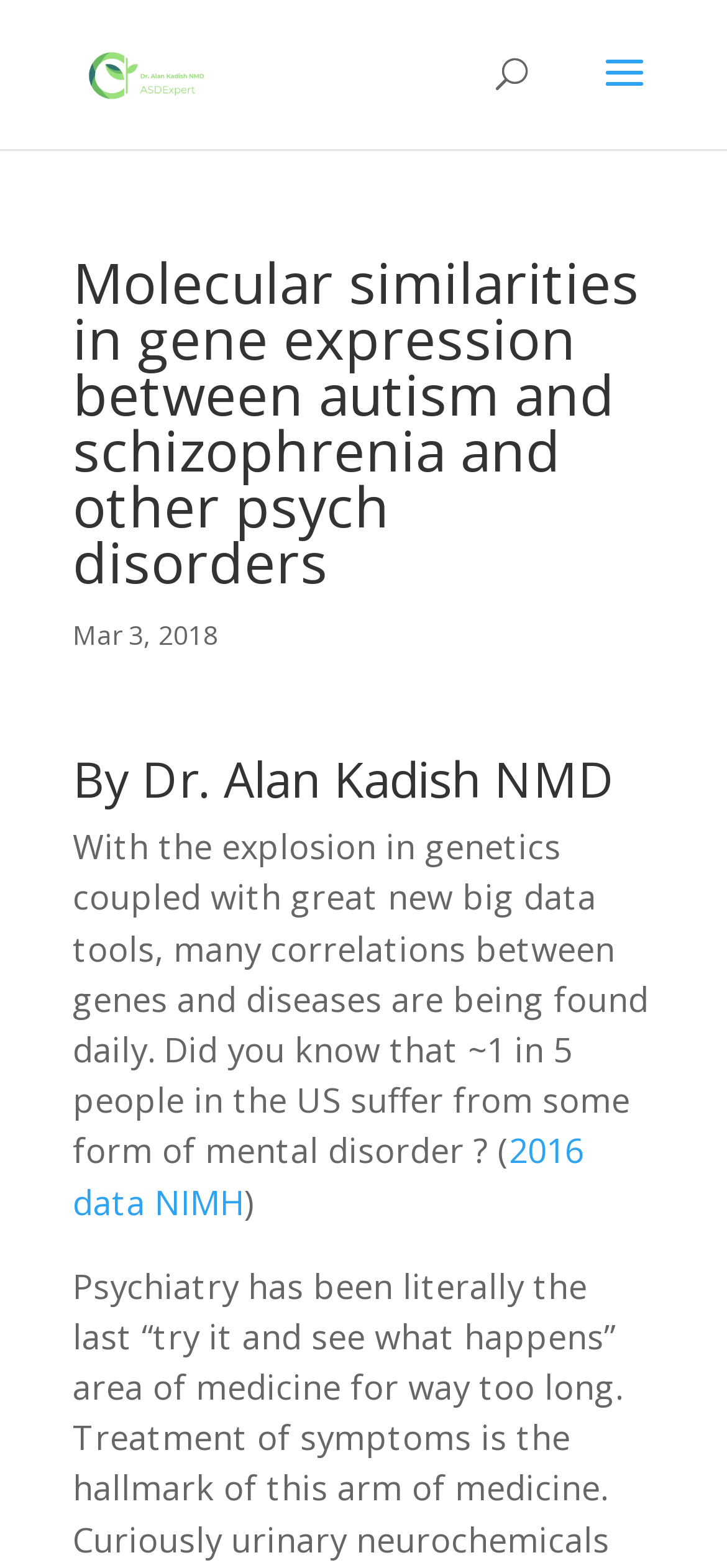Identify the bounding box of the UI element described as follows: "NIMH". Provide the coordinates as four float numbers in the range of 0 to 1 [left, top, right, bottom].

[0.213, 0.752, 0.336, 0.78]